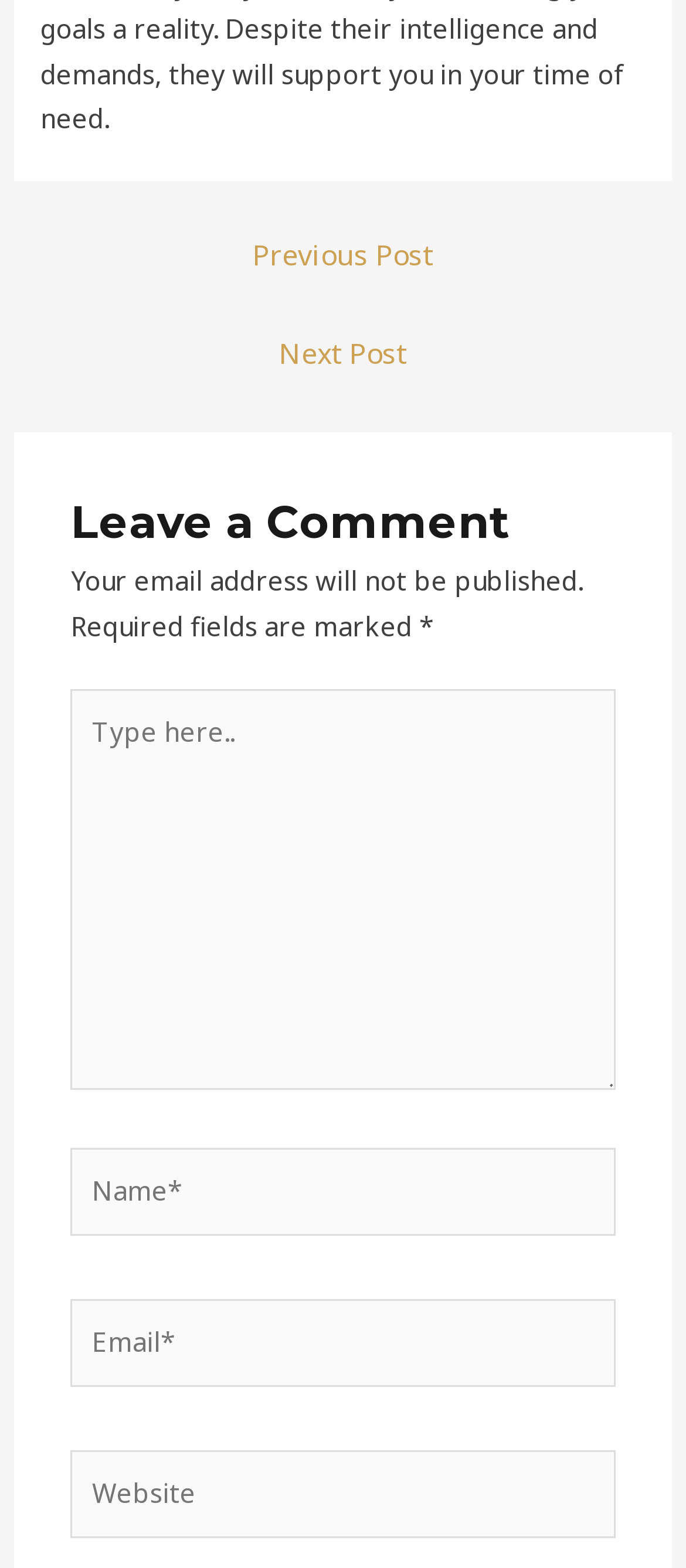What is the purpose of the 'Post navigation' section?
Please use the image to deliver a detailed and complete answer.

The 'Post navigation' section contains two links, 'Previous Post' and 'Next Post', which suggest that this section is for users to navigate between different posts on the website. The presence of these links implies that the website has multiple posts, and users can use these links to move between them.